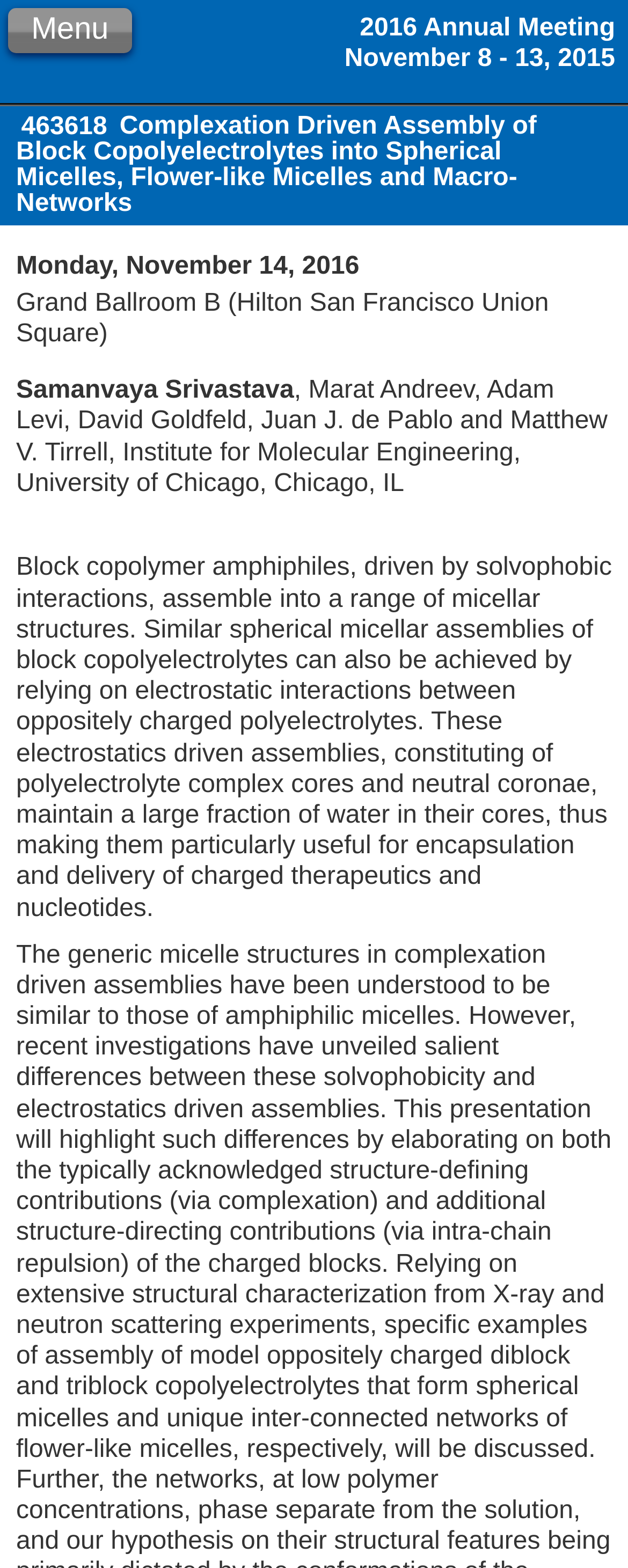Give a succinct answer to this question in a single word or phrase: 
Where is the Grand Ballroom B located?

Hilton San Francisco Union Square